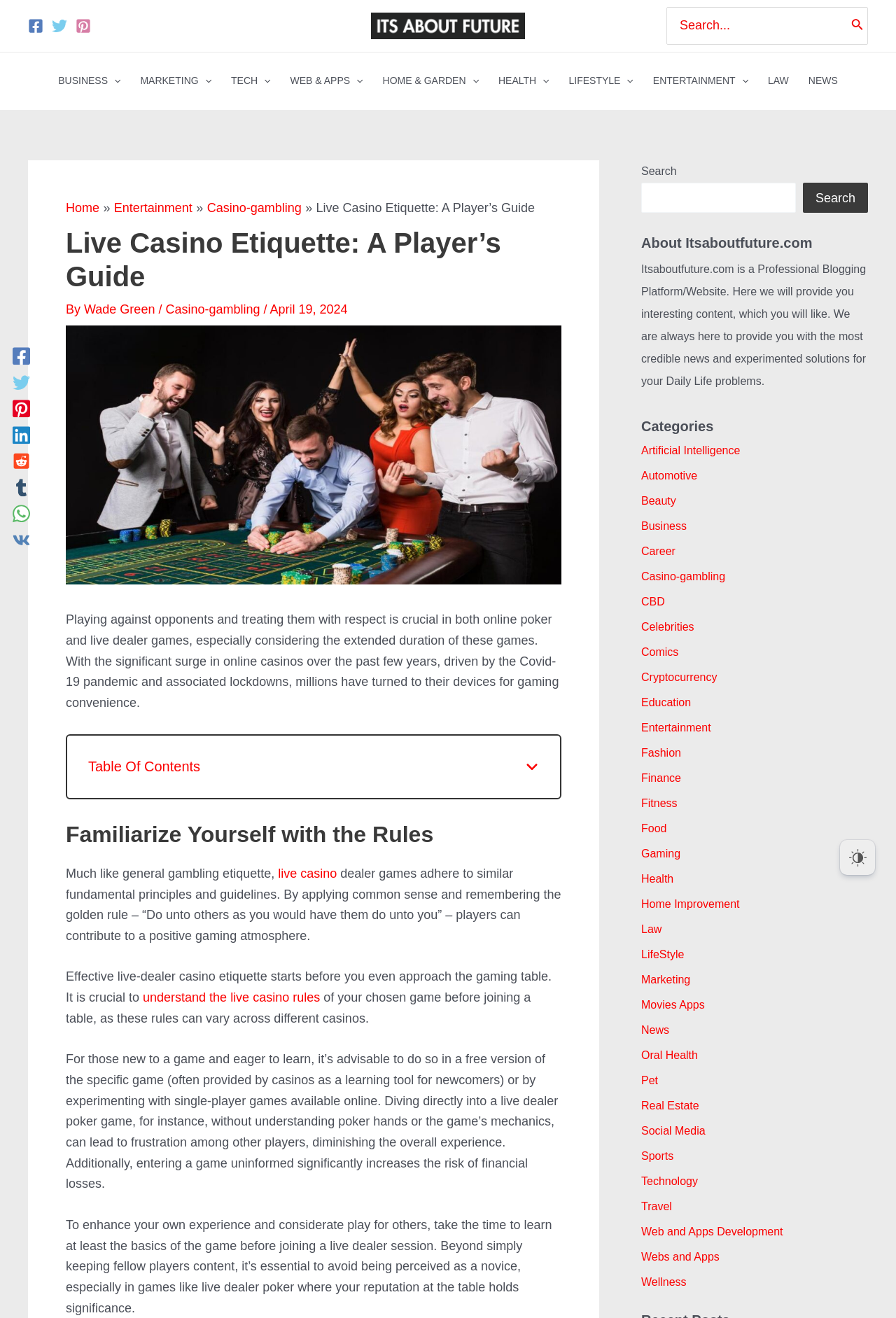Please identify the bounding box coordinates of the element that needs to be clicked to perform the following instruction: "Read the article".

[0.073, 0.171, 0.627, 0.222]